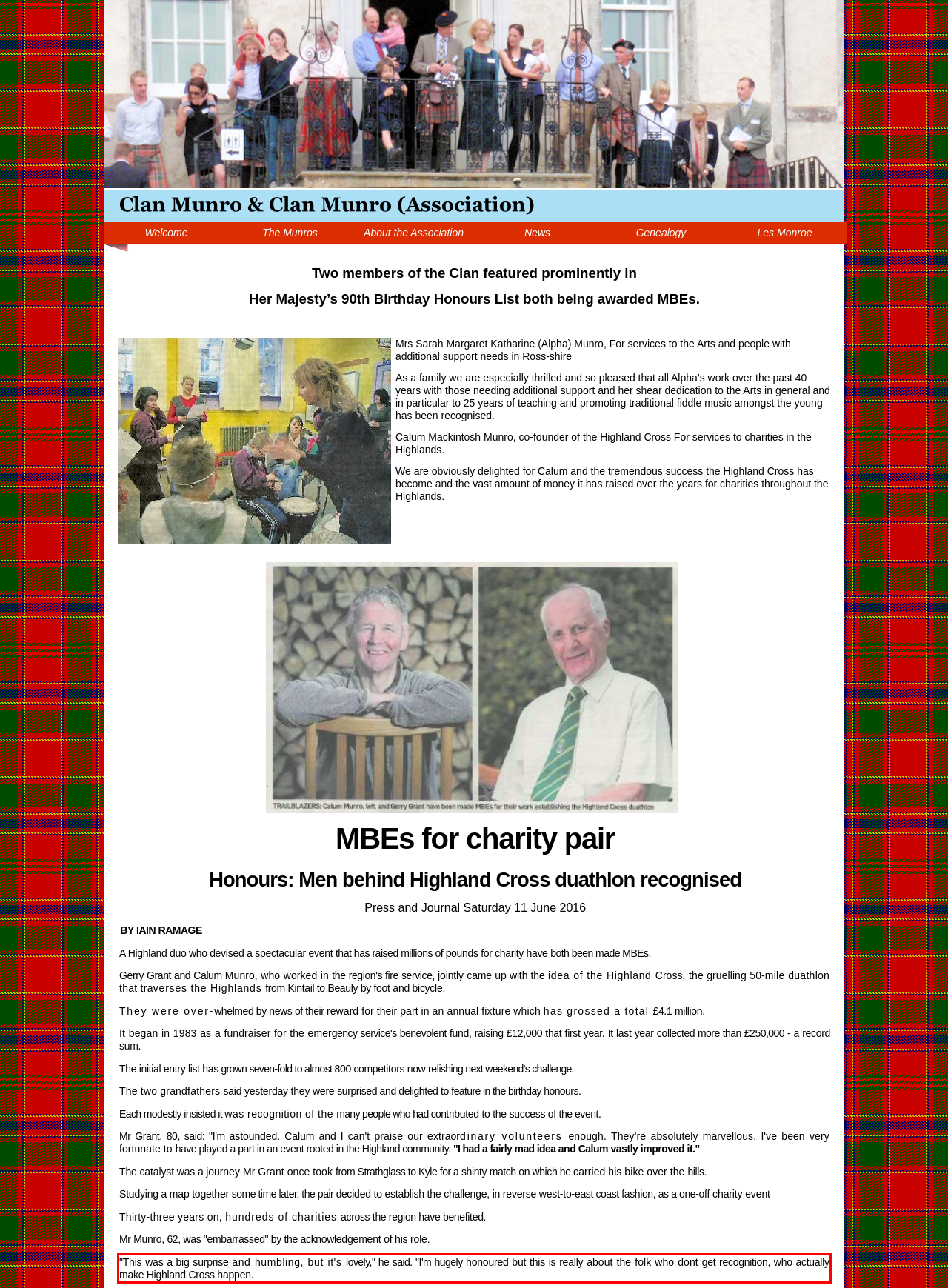You have a webpage screenshot with a red rectangle surrounding a UI element. Extract the text content from within this red bounding box.

"This was a big surprise and humbling, but it's lovely," he said. "I'm hugely honoured but this is really about the folk who dont get recognition, who actu­ally make Highland Cross happen.